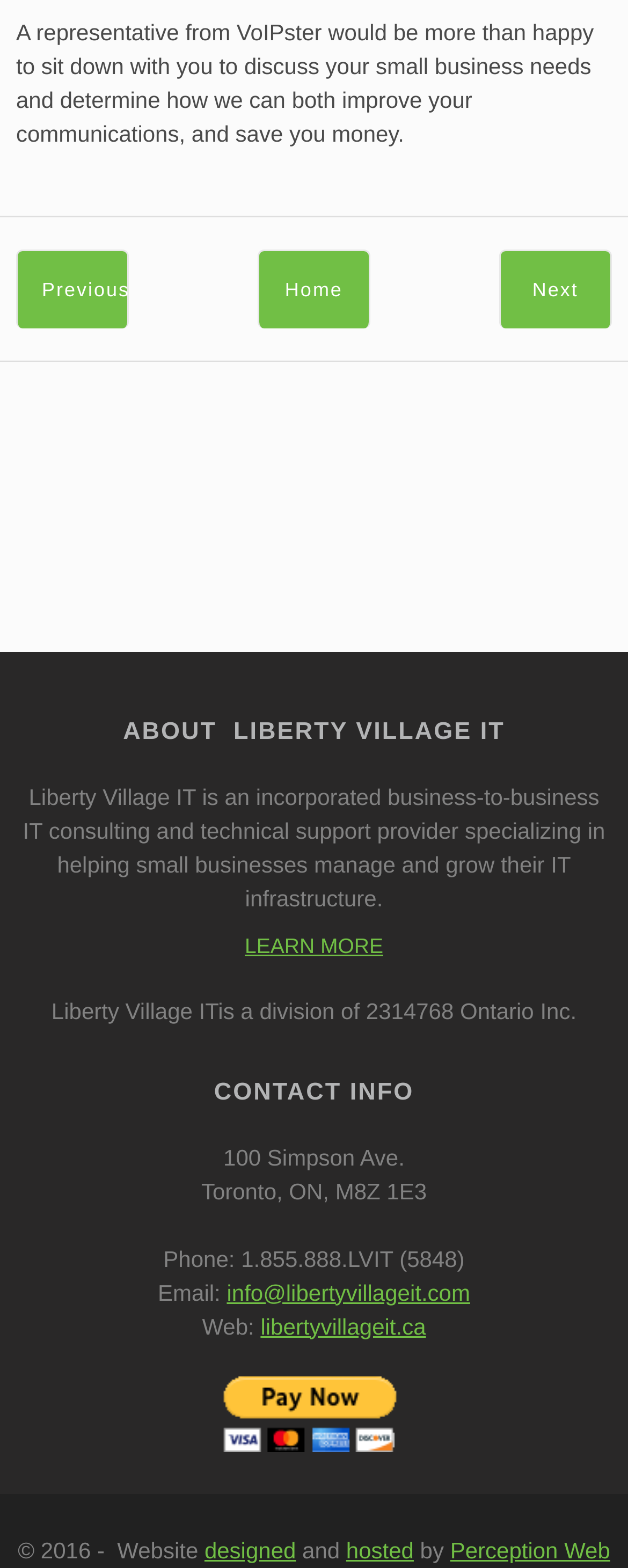Pinpoint the bounding box coordinates of the clickable element to carry out the following instruction: "visit 'libertyvillageit.ca' website."

[0.415, 0.837, 0.678, 0.854]